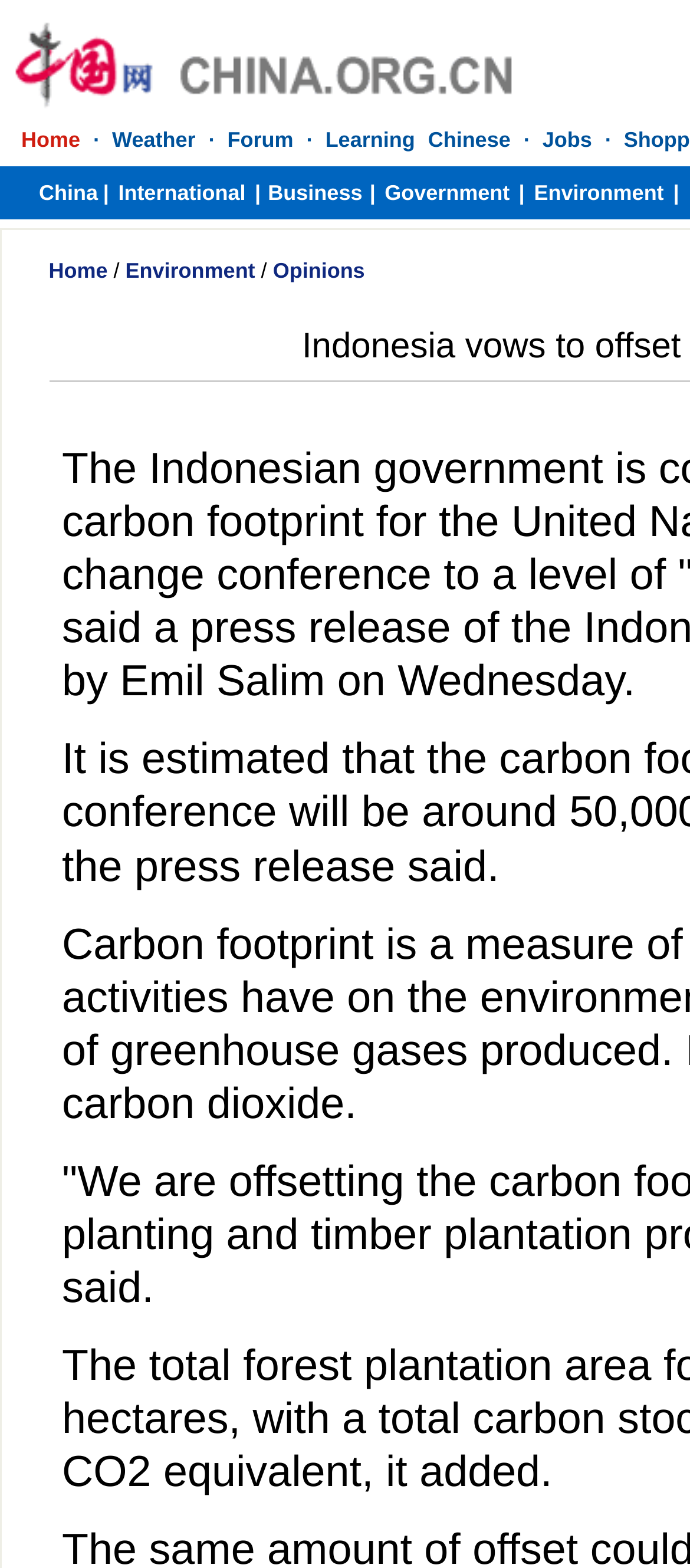Provide the bounding box coordinates for the UI element that is described by this text: "Learning Chinese". The coordinates should be in the form of four float numbers between 0 and 1: [left, top, right, bottom].

[0.471, 0.081, 0.74, 0.096]